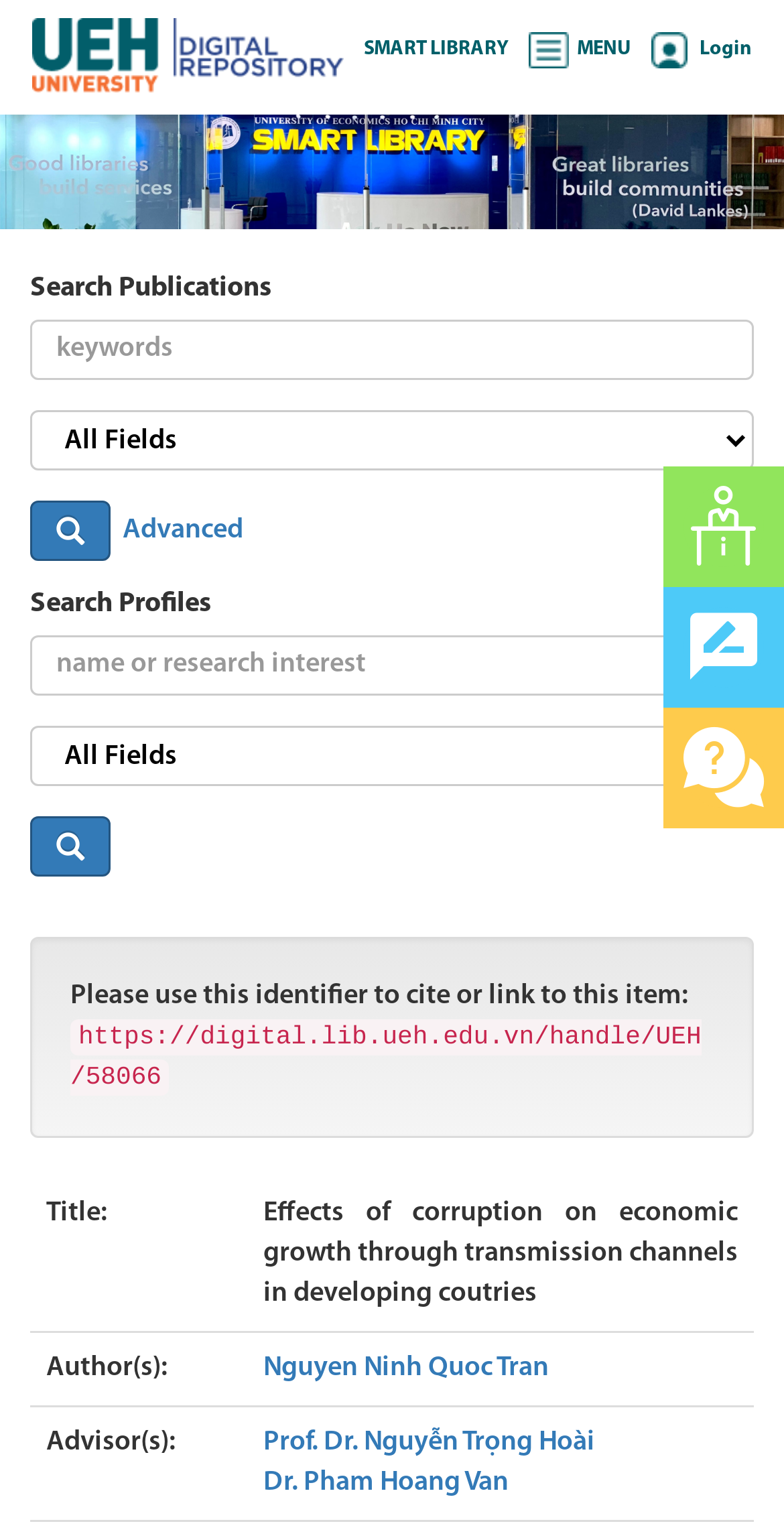Identify the bounding box coordinates necessary to click and complete the given instruction: "Login to the system".

[0.831, 0.025, 0.959, 0.039]